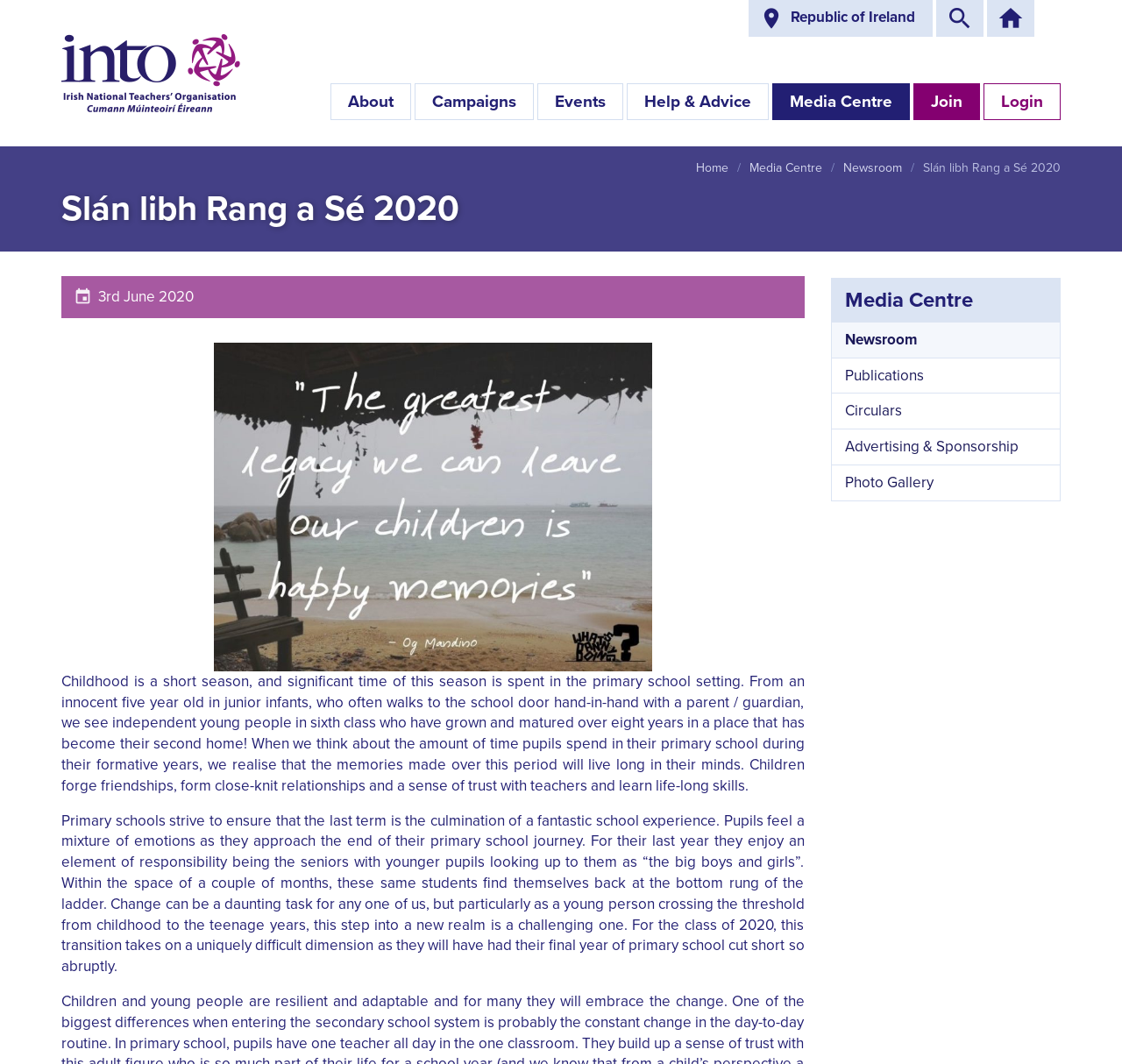Use a single word or phrase to answer this question: 
What is the name of the organization?

Irish National Teachers' Organisation